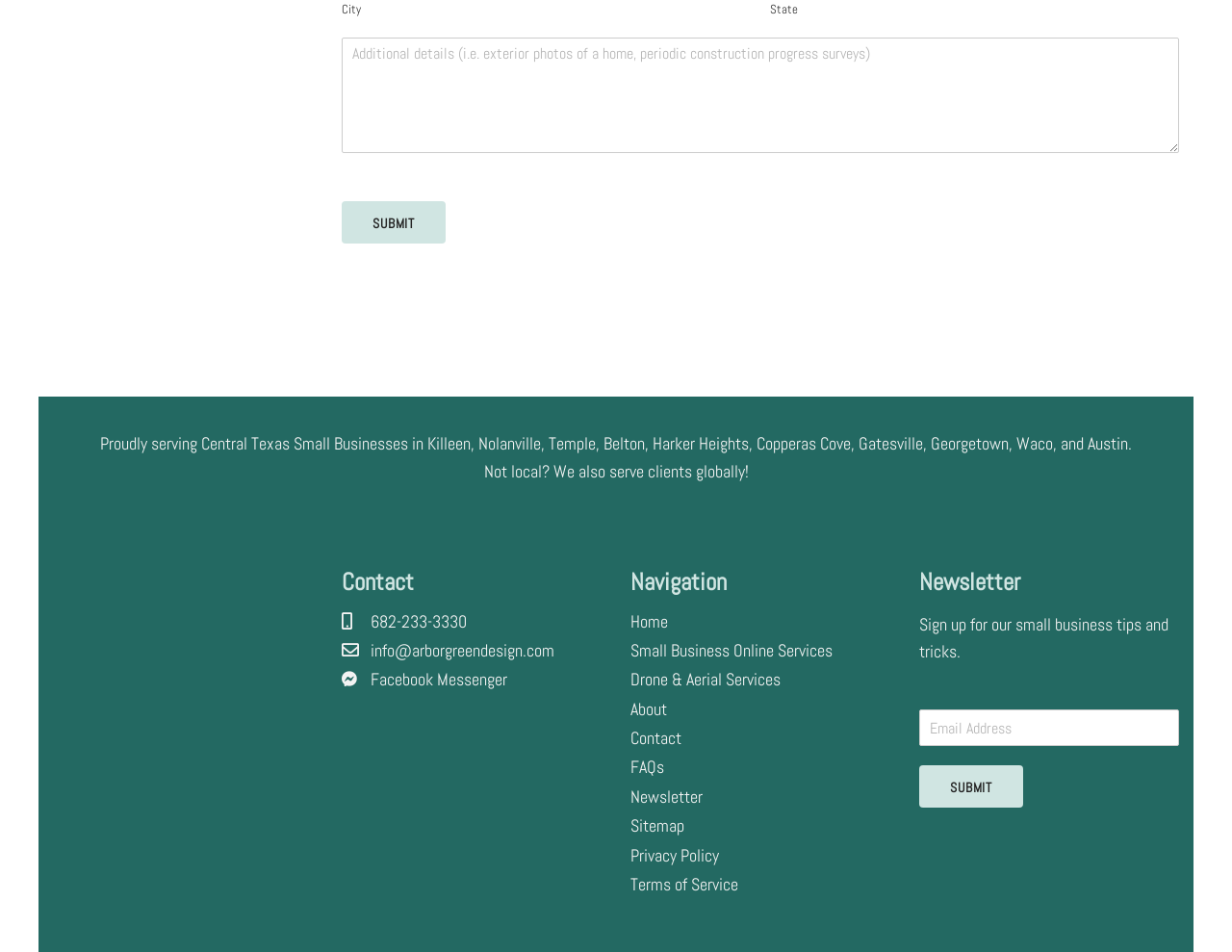Given the element description "682-233-3330" in the screenshot, predict the bounding box coordinates of that UI element.

[0.301, 0.642, 0.379, 0.664]